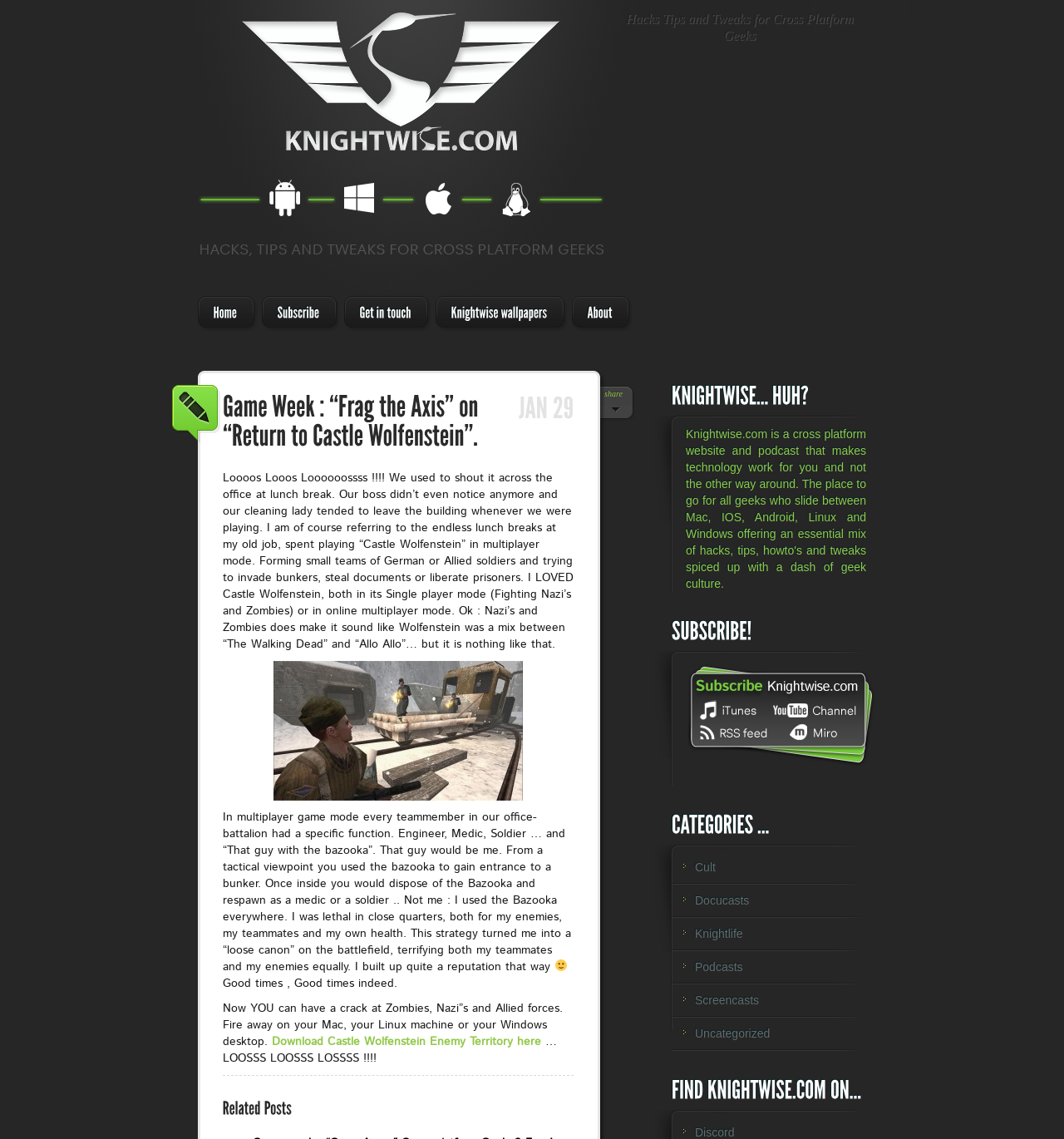Show the bounding box coordinates for the HTML element described as: "Subscribe to our RSS feed".

[0.656, 0.637, 0.72, 0.651]